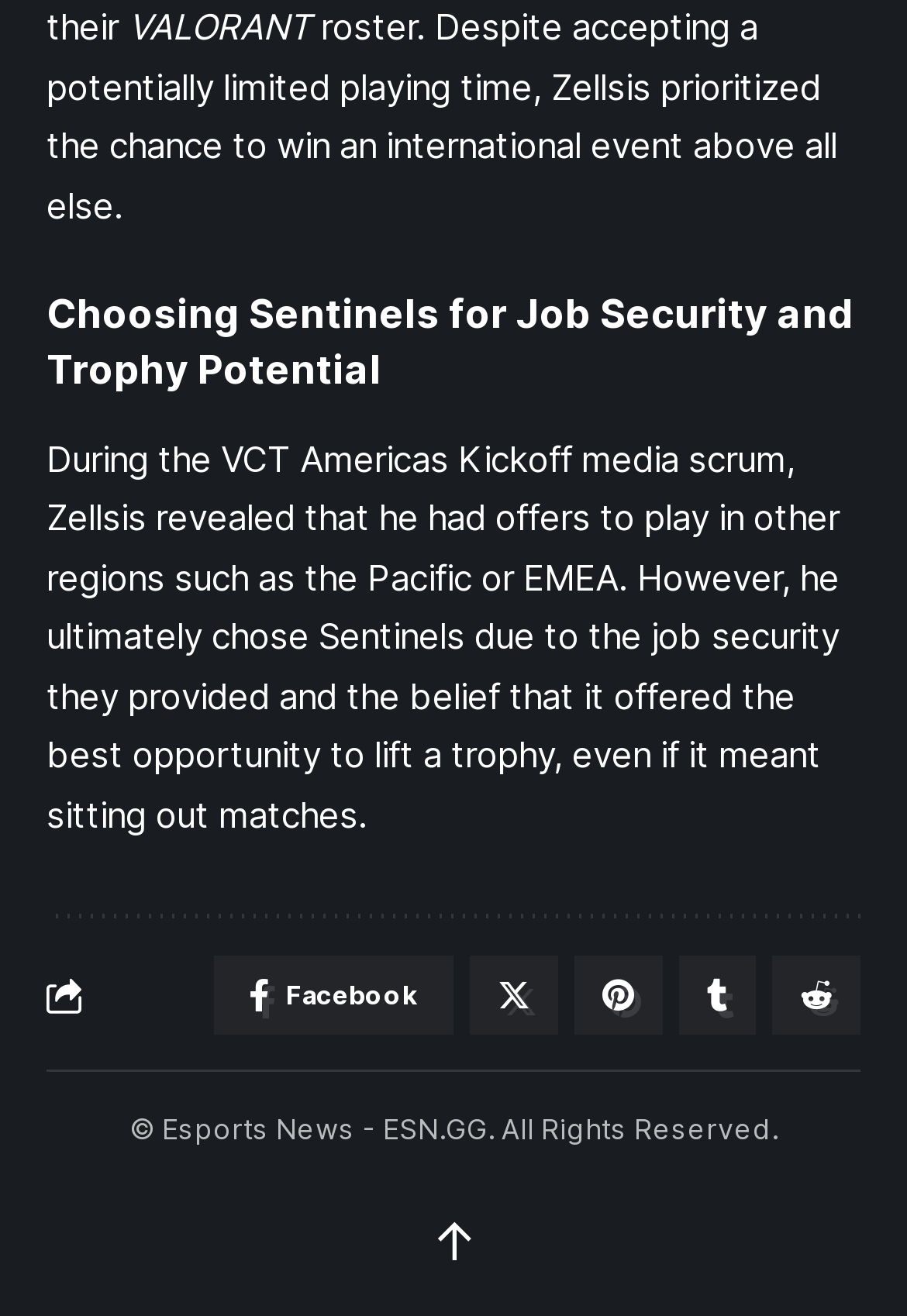What is the symbol on the 'back to top' button?
Using the image as a reference, give an elaborate response to the question.

The symbol on the 'back to top' button is '↑', which is found in the StaticText element with the text '↑' inside the link element with the text 'back top'.